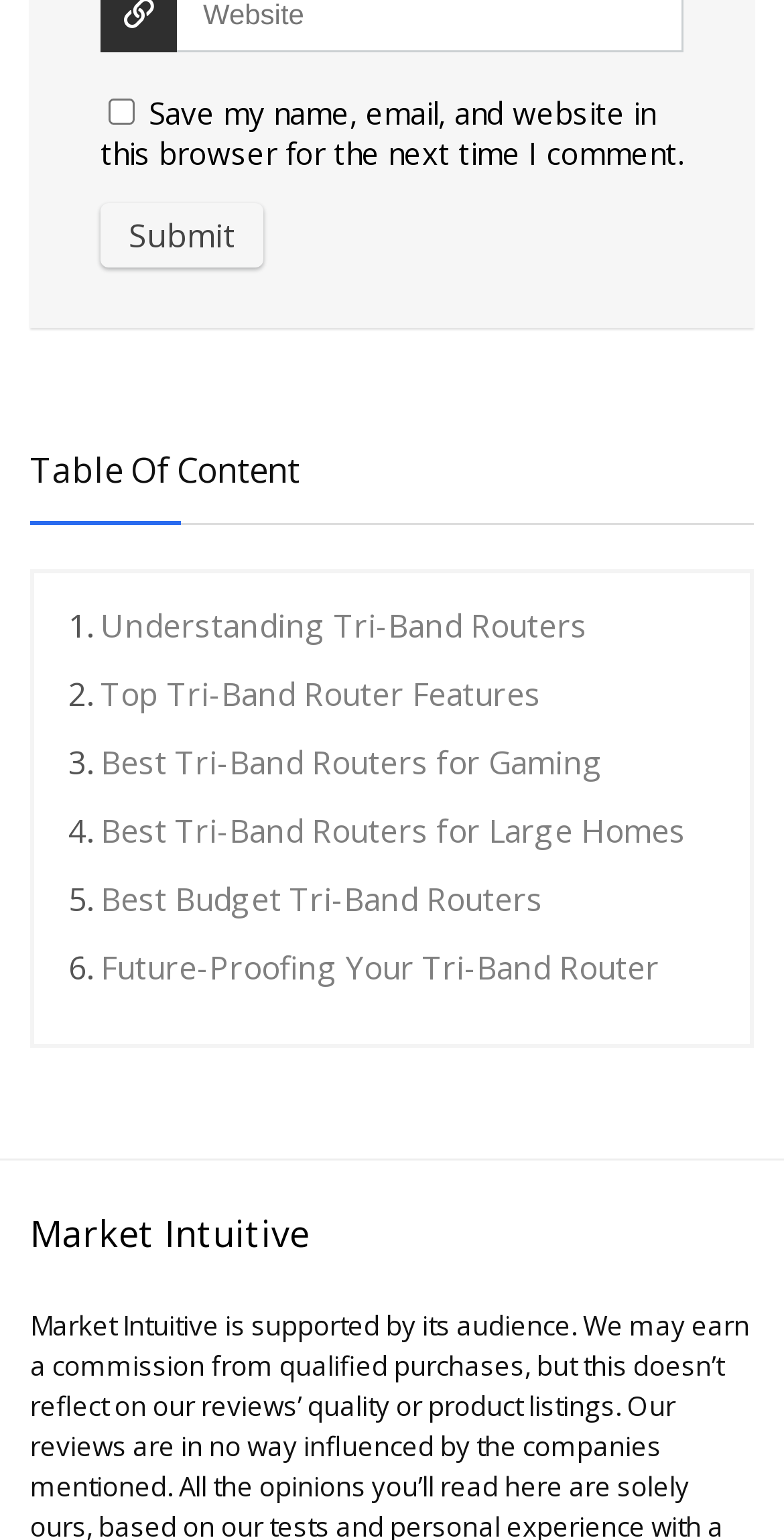Identify the bounding box coordinates for the region of the element that should be clicked to carry out the instruction: "Submit a comment". The bounding box coordinates should be four float numbers between 0 and 1, i.e., [left, top, right, bottom].

[0.128, 0.133, 0.336, 0.174]